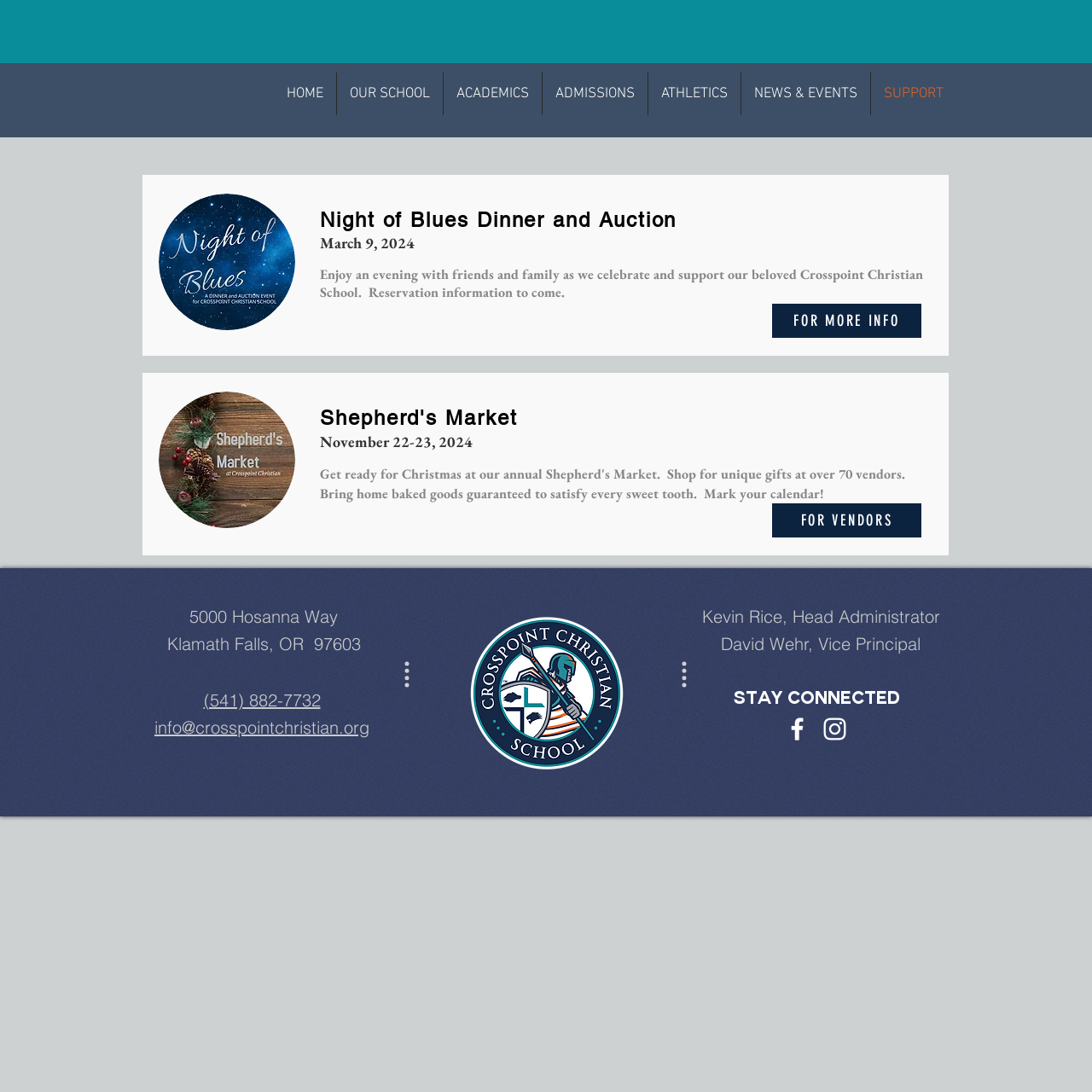Provide your answer to the question using just one word or phrase: What is the date of the Night of Blues event?

March 9, 2024